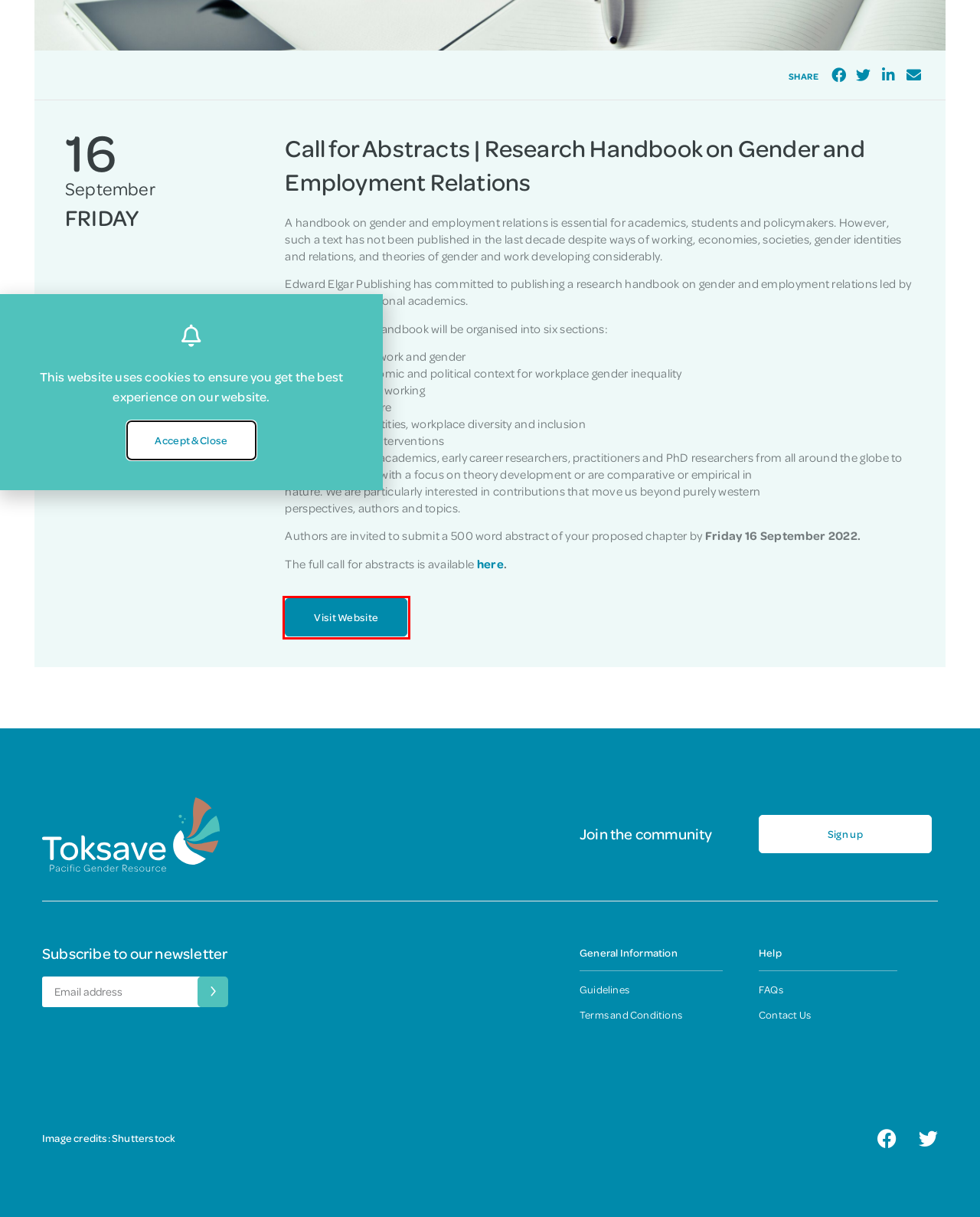After examining the screenshot of a webpage with a red bounding box, choose the most accurate webpage description that corresponds to the new page after clicking the element inside the red box. Here are the candidates:
A. Contact Us - Toksave
B. About Toksave - Toksave
C. FAQs - Toksave
D. Events - Toksave
E. Homepage - Toksave
F. Handbook on Gender and Employment Relations | UNSW Research
G. Guidelines - Toksave
H. Terms & Conditions - Toksave

F